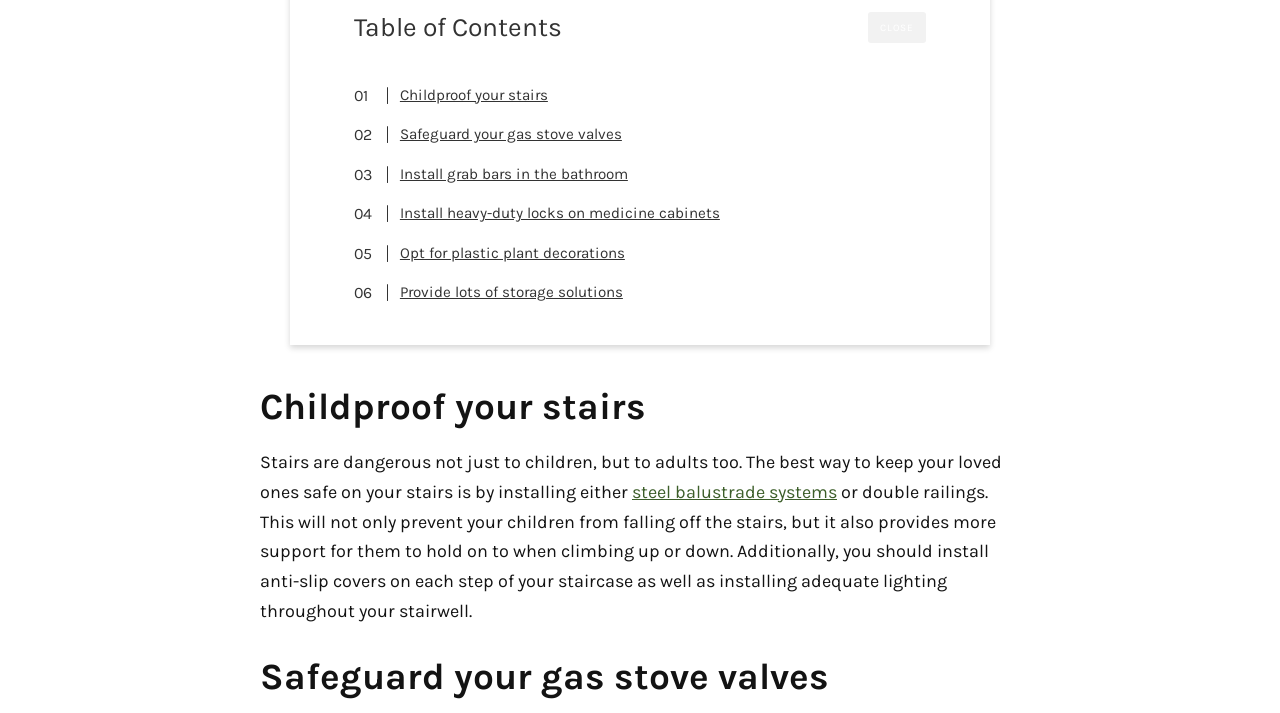What is the first safety tip mentioned?
Refer to the screenshot and answer in one word or phrase.

Childproof your stairs